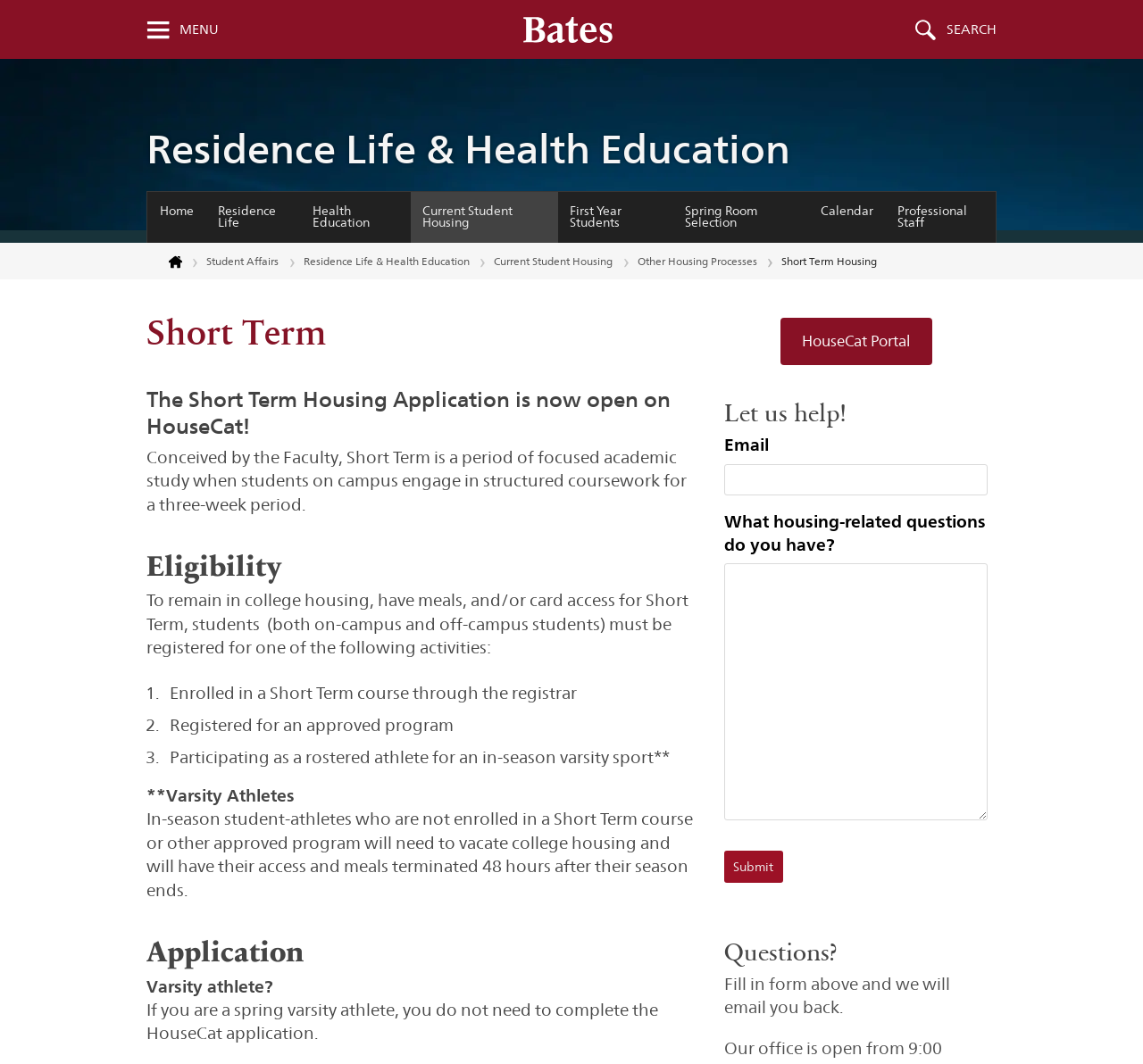Locate the bounding box coordinates of the UI element described by: "Current Student Housing". Provide the coordinates as four float numbers between 0 and 1, formatted as [left, top, right, bottom].

[0.413, 0.23, 0.538, 0.262]